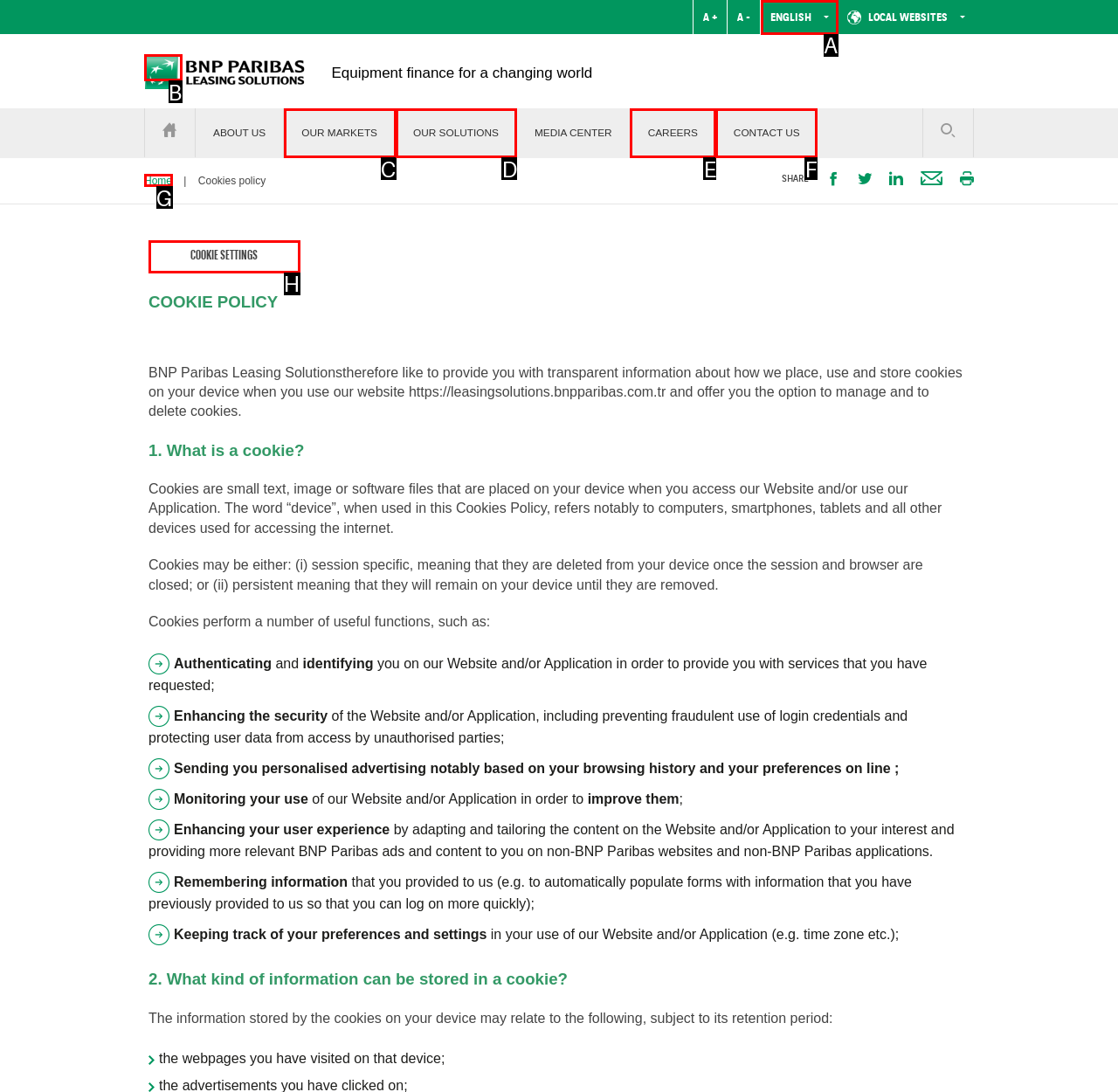Determine the HTML element to be clicked to complete the task: Click the COOKIE SETTINGS button. Answer by giving the letter of the selected option.

H